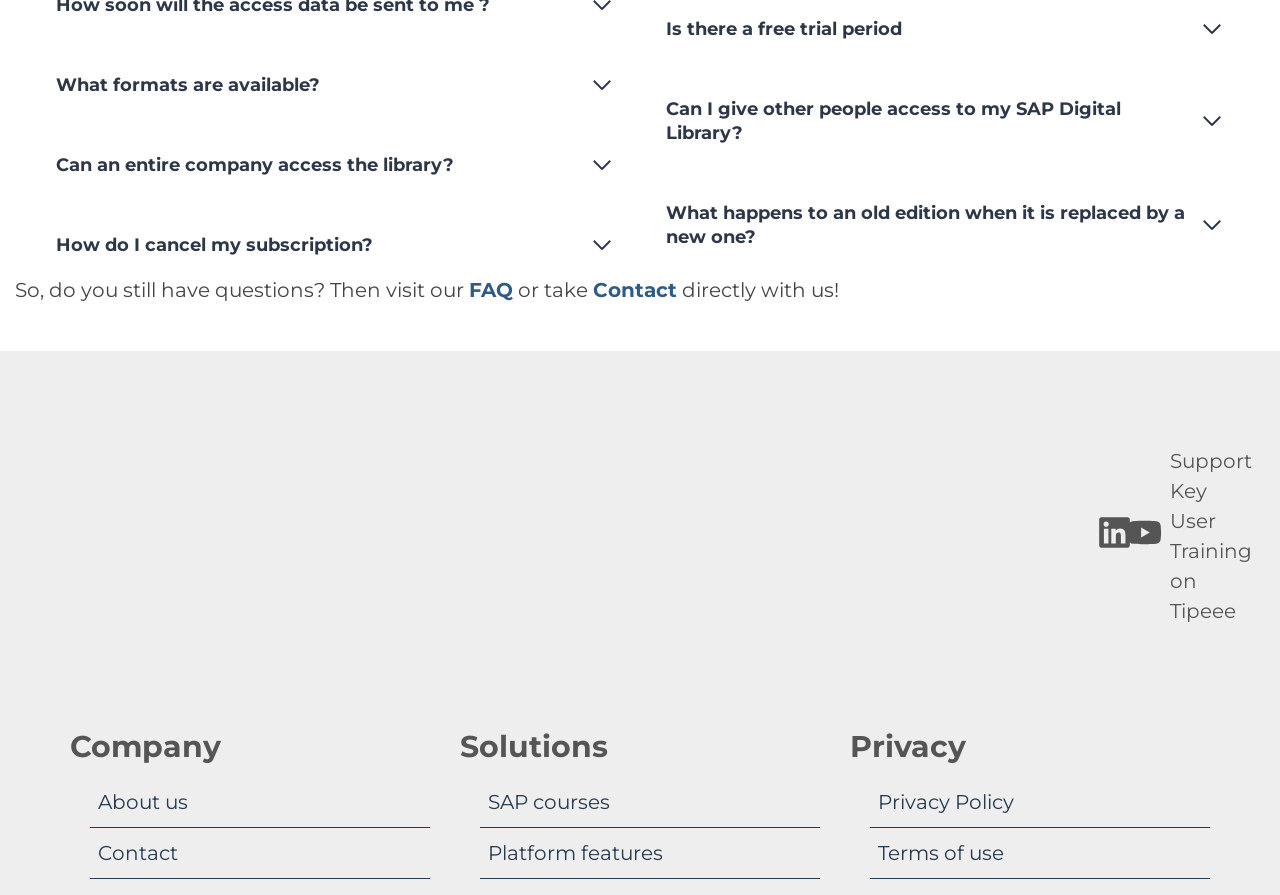Identify the bounding box coordinates of the area you need to click to perform the following instruction: "Check the Privacy Policy".

[0.68, 0.868, 0.945, 0.924]